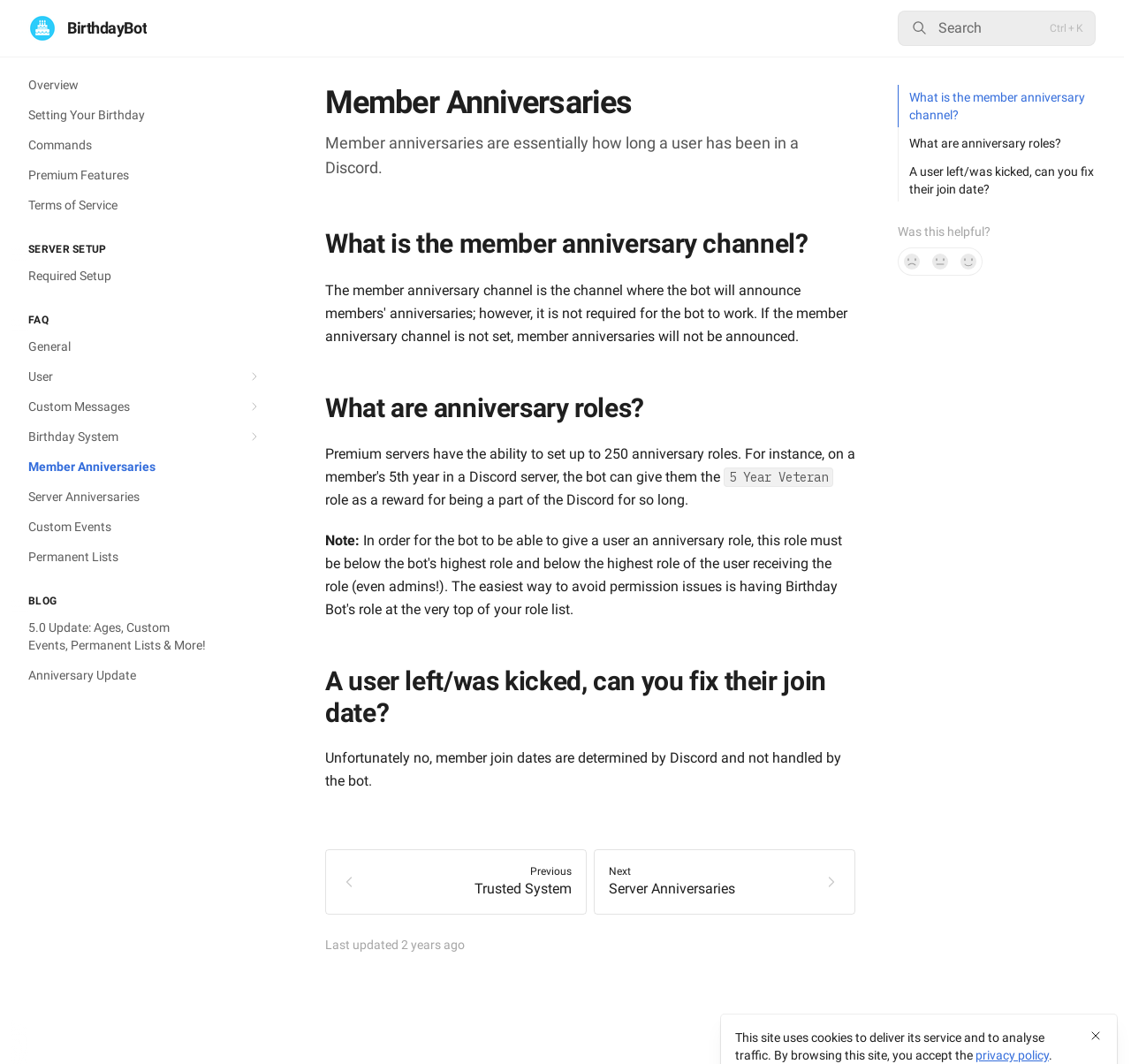Summarize the webpage in an elaborate manner.

The webpage is about "Member Anniversaries" on a Discord server, specifically discussing how long a user has been a part of the server. At the top left, there is a logo of "BirthdayBot" with a heading next to it. On the top right, there is a search button with a magnifying glass icon. Below the logo, there are several links to different sections of the website, including "Overview", "Setting Your Birthday", "Commands", and more.

The main content of the page is divided into two sections. The left section has a heading "Member Anniversaries" and explains what member anniversaries are, which is essentially how long a user has been in a Discord server. There are also several subheadings with links to specific topics, such as "What is the member anniversary channel?" and "What are anniversary roles?". Below these links, there is a section discussing a 5-year veteran role as a reward for being part of the Discord server for a long time.

The right section has a complementary content with similar links to the left section, but with a different layout. Below these links, there is a section asking "Was this helpful?" with three buttons to respond: "No", "Not sure", and "Yes, it was!". At the very bottom of the page, there is a notice about the website using cookies to deliver its service and analyse traffic, with a link to the privacy policy.